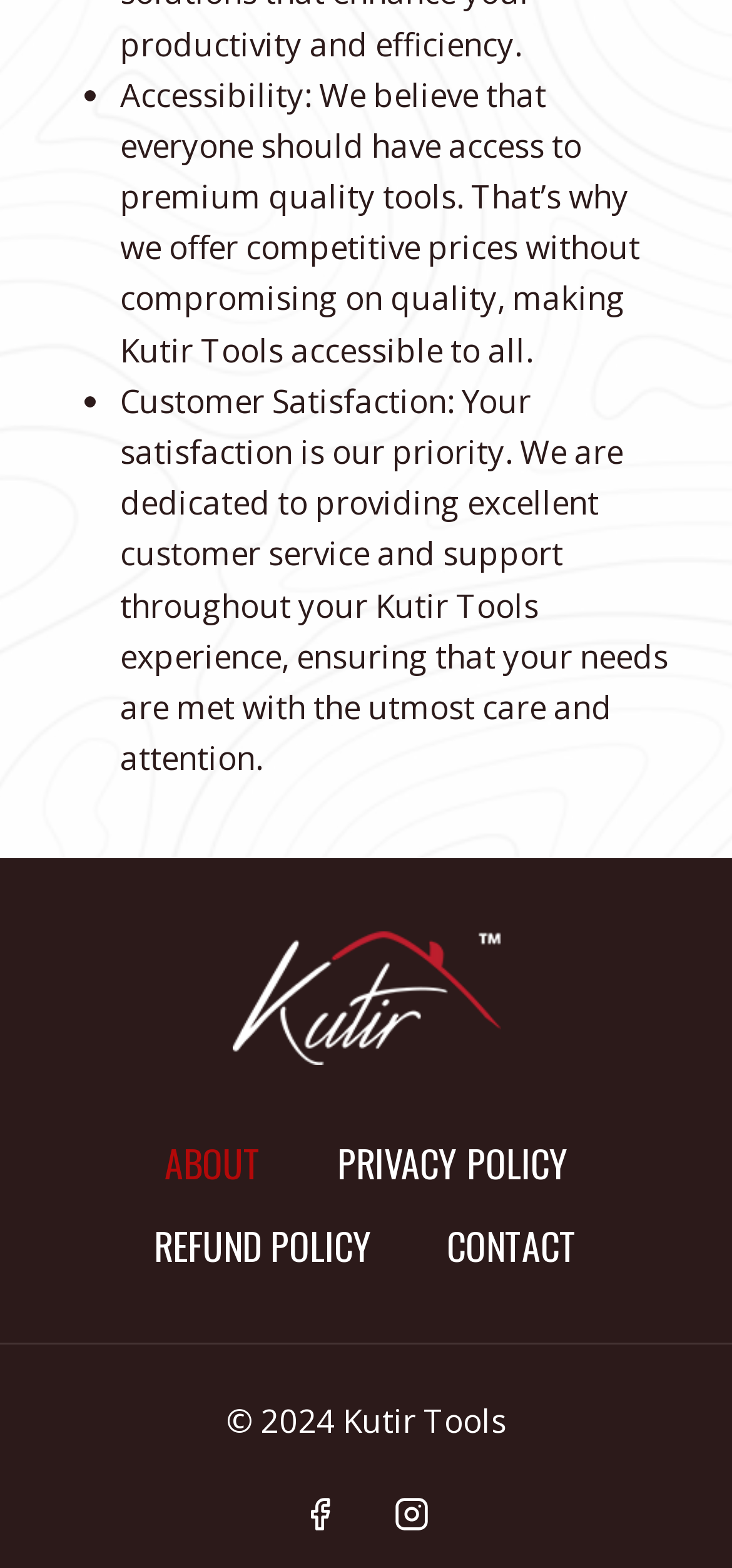Reply to the question with a single word or phrase:
What is the company's stance on accessibility?

Premium quality tools for all